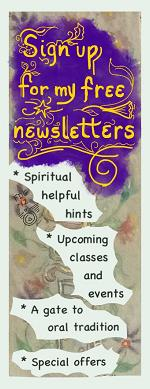Given the content of the image, can you provide a detailed answer to the question?
What topics are covered in the newsletters?

The caption lists four topics covered in the newsletters, including 'Spiritual helpful hints', 'Upcoming classes and events', 'A gate to oral tradition', and 'Special offers'.